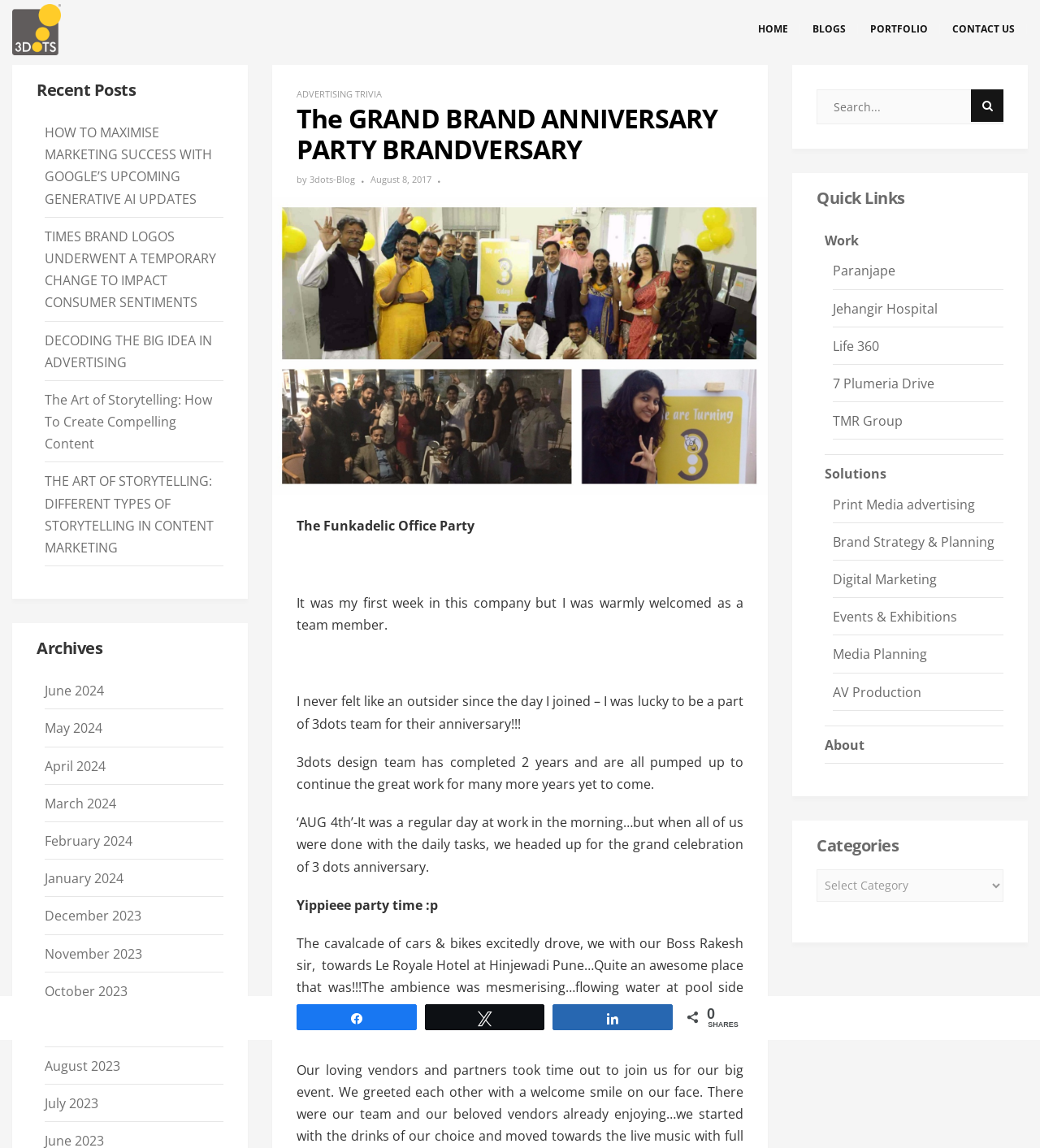Please give the bounding box coordinates of the area that should be clicked to fulfill the following instruction: "Read the 'Recent Posts' section". The coordinates should be in the format of four float numbers from 0 to 1, i.e., [left, top, right, bottom].

[0.035, 0.071, 0.215, 0.086]